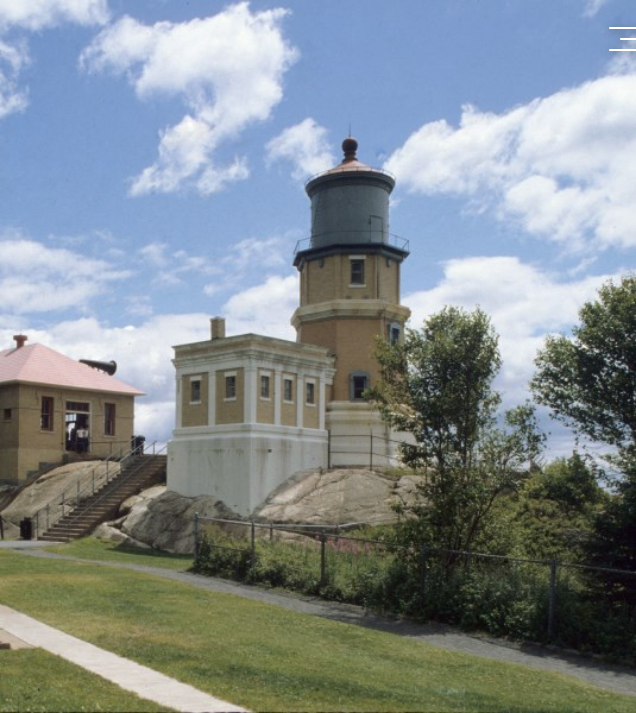What is the shape of the lighthouse tower?
Can you give a detailed and elaborate answer to the question?

The caption describes the lighthouse as having a 'distinct round tower', which indicates that the tower is circular in shape.